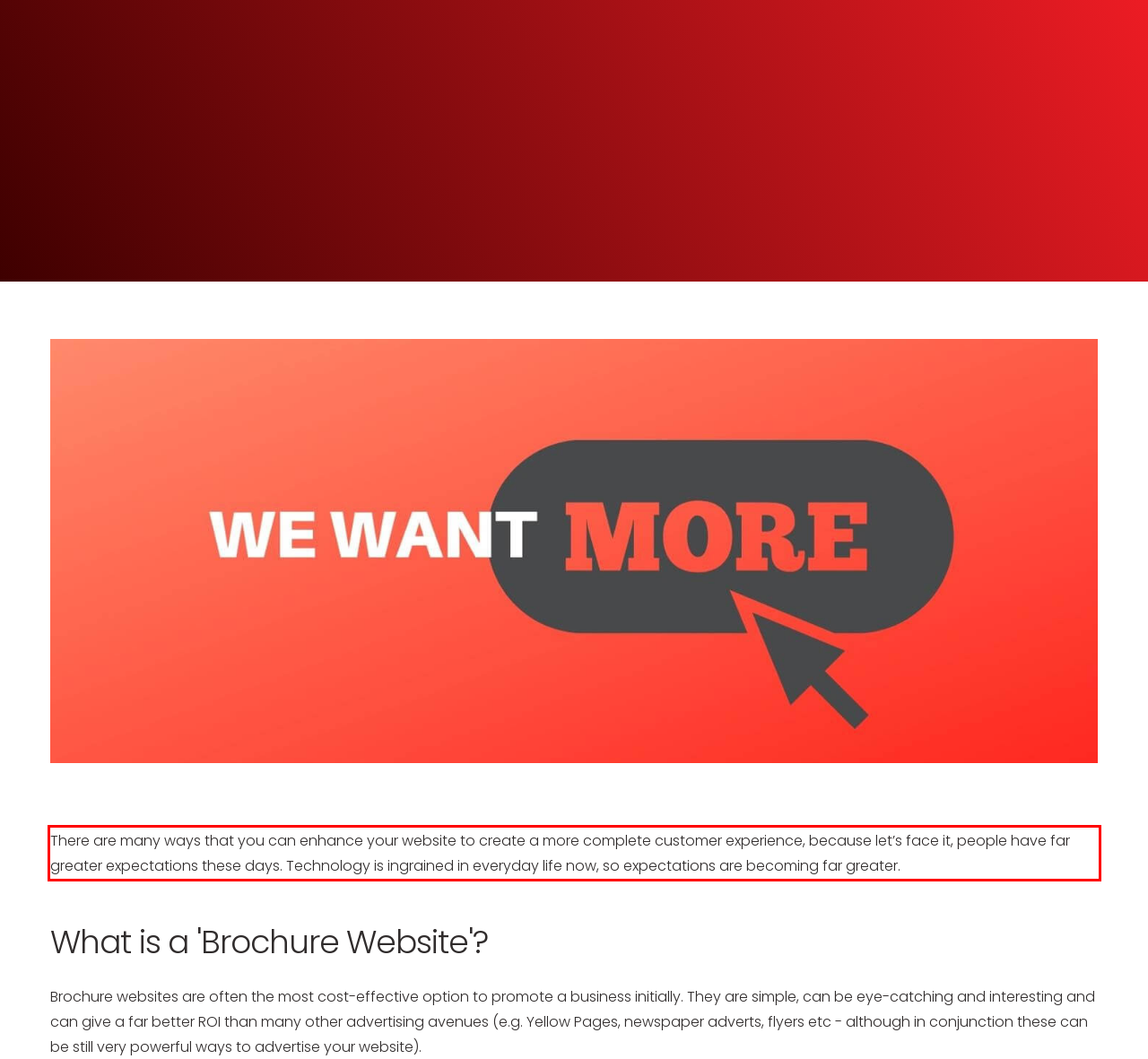You are given a screenshot showing a webpage with a red bounding box. Perform OCR to capture the text within the red bounding box.

There are many ways that you can enhance your website to create a more complete customer experience, because let’s face it, people have far greater expectations these days. Technology is ingrained in everyday life now, so expectations are becoming far greater.